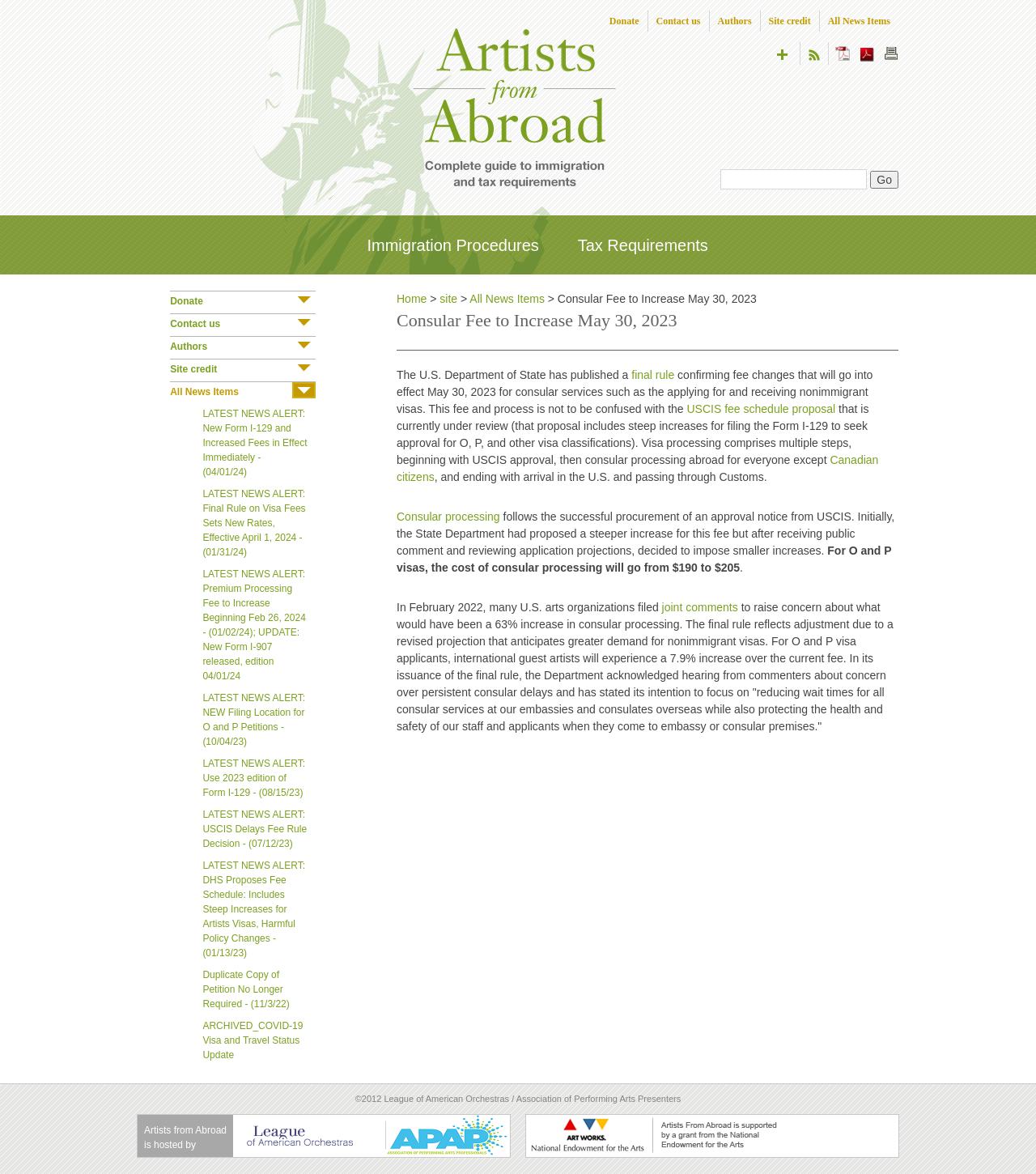What is the name of the organization that hosts the webpage?
Give a one-word or short-phrase answer derived from the screenshot.

Artists from Abroad